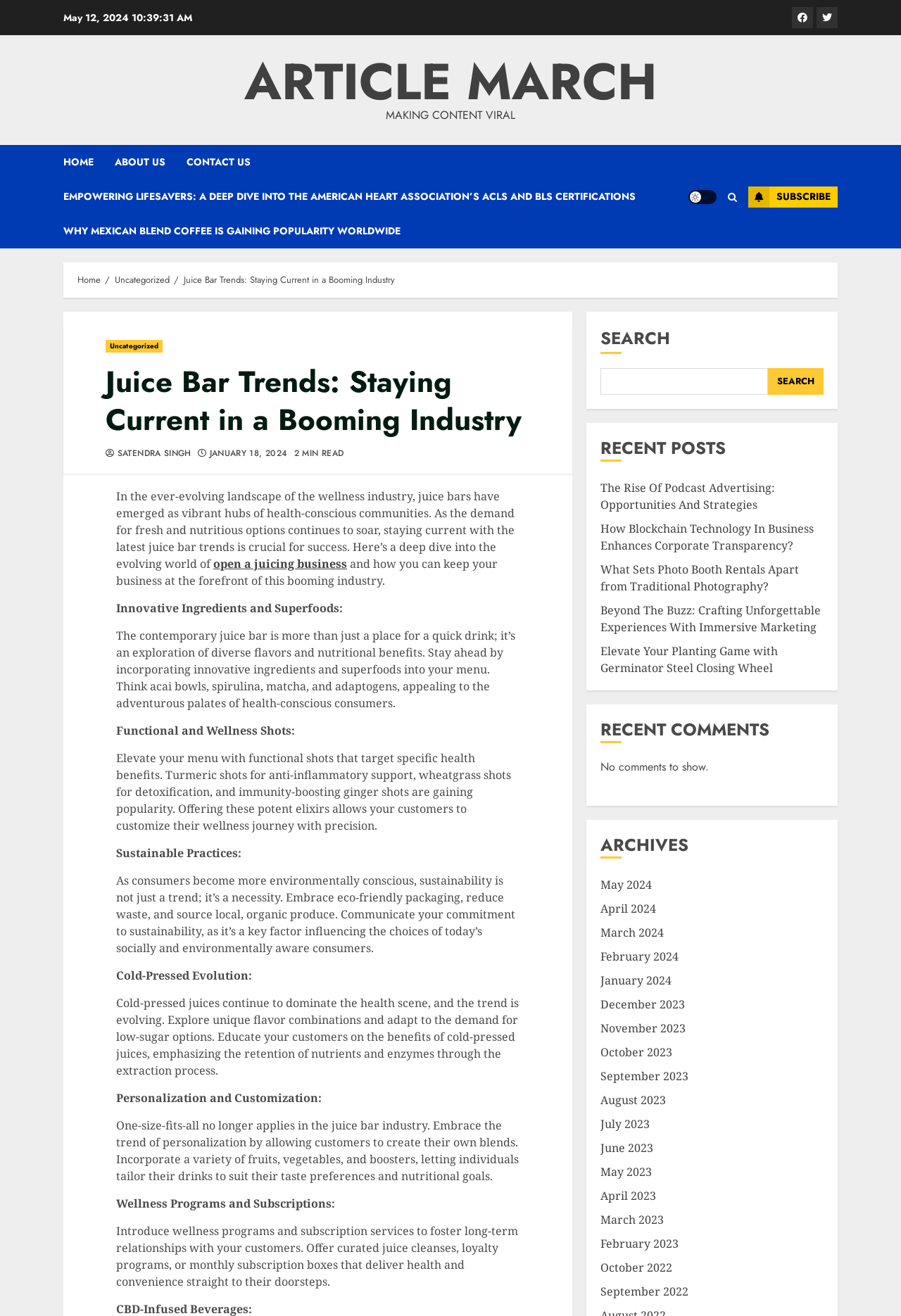Locate the bounding box coordinates of the segment that needs to be clicked to meet this instruction: "Go to the 'HOME' page".

[0.07, 0.11, 0.127, 0.136]